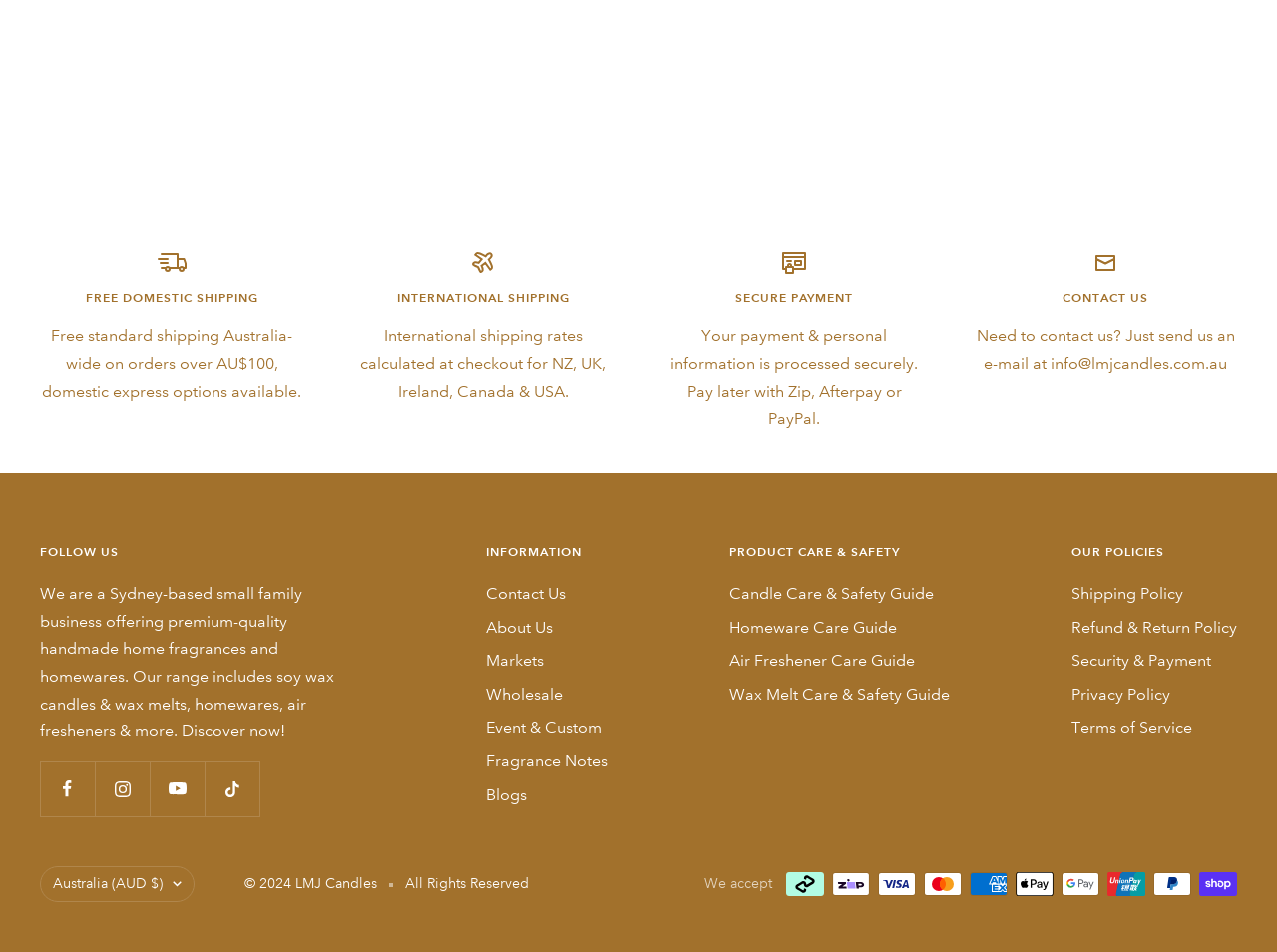Identify the bounding box coordinates necessary to click and complete the given instruction: "Click on SOY WAX CANDLES".

[0.127, 0.19, 0.299, 0.212]